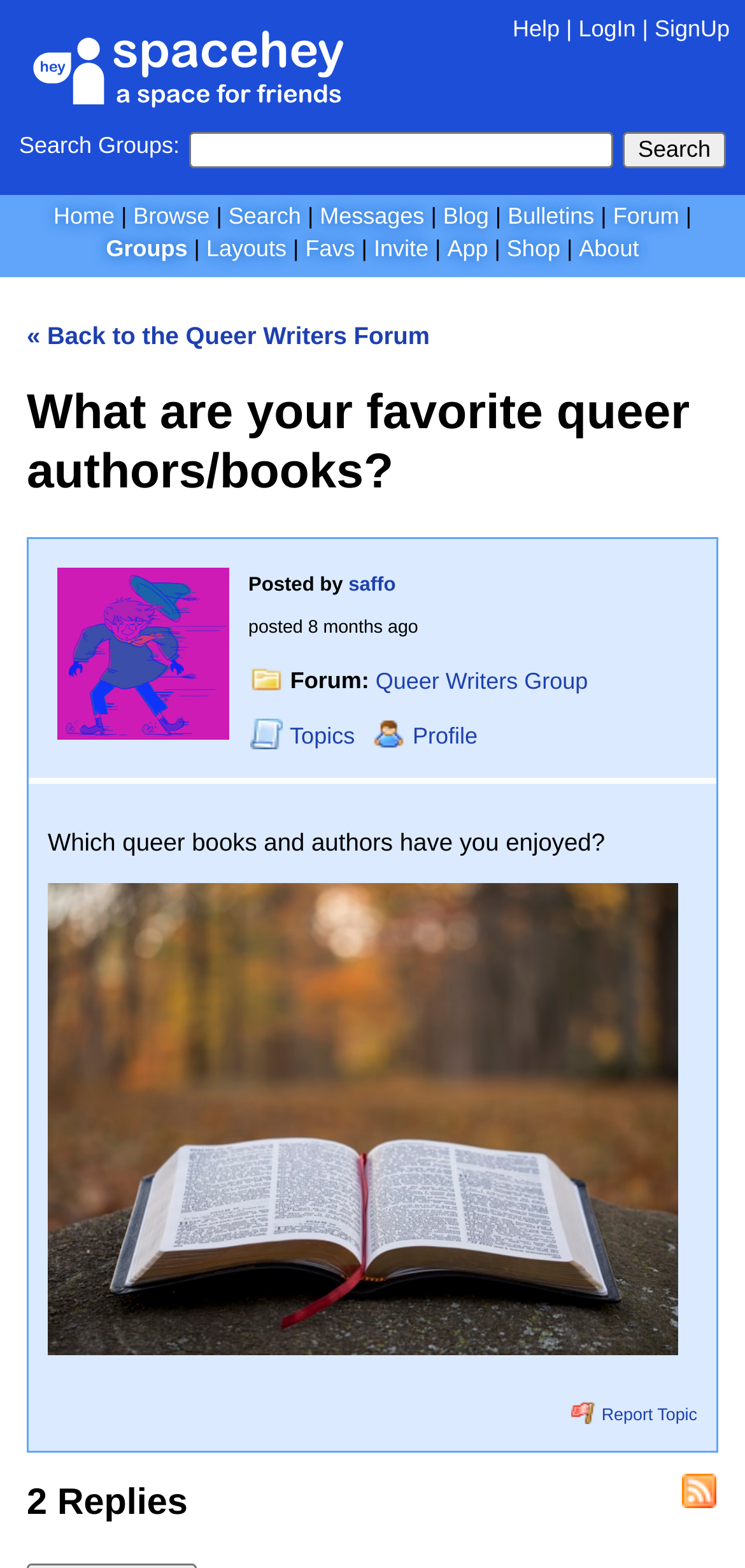Highlight the bounding box coordinates of the region I should click on to meet the following instruction: "Log in to the account".

[0.776, 0.01, 0.853, 0.027]